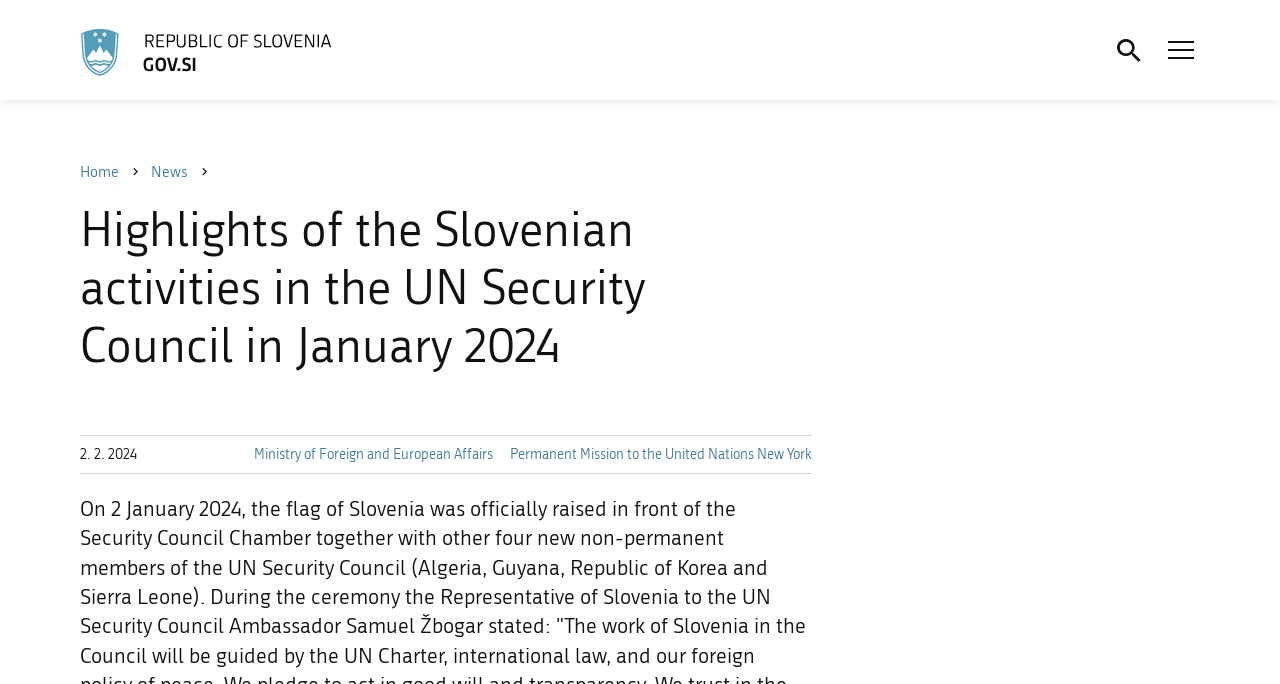Can you find the bounding box coordinates for the element to click on to achieve the instruction: "Read about Ministry of Foreign and European Affairs"?

[0.198, 0.652, 0.385, 0.677]